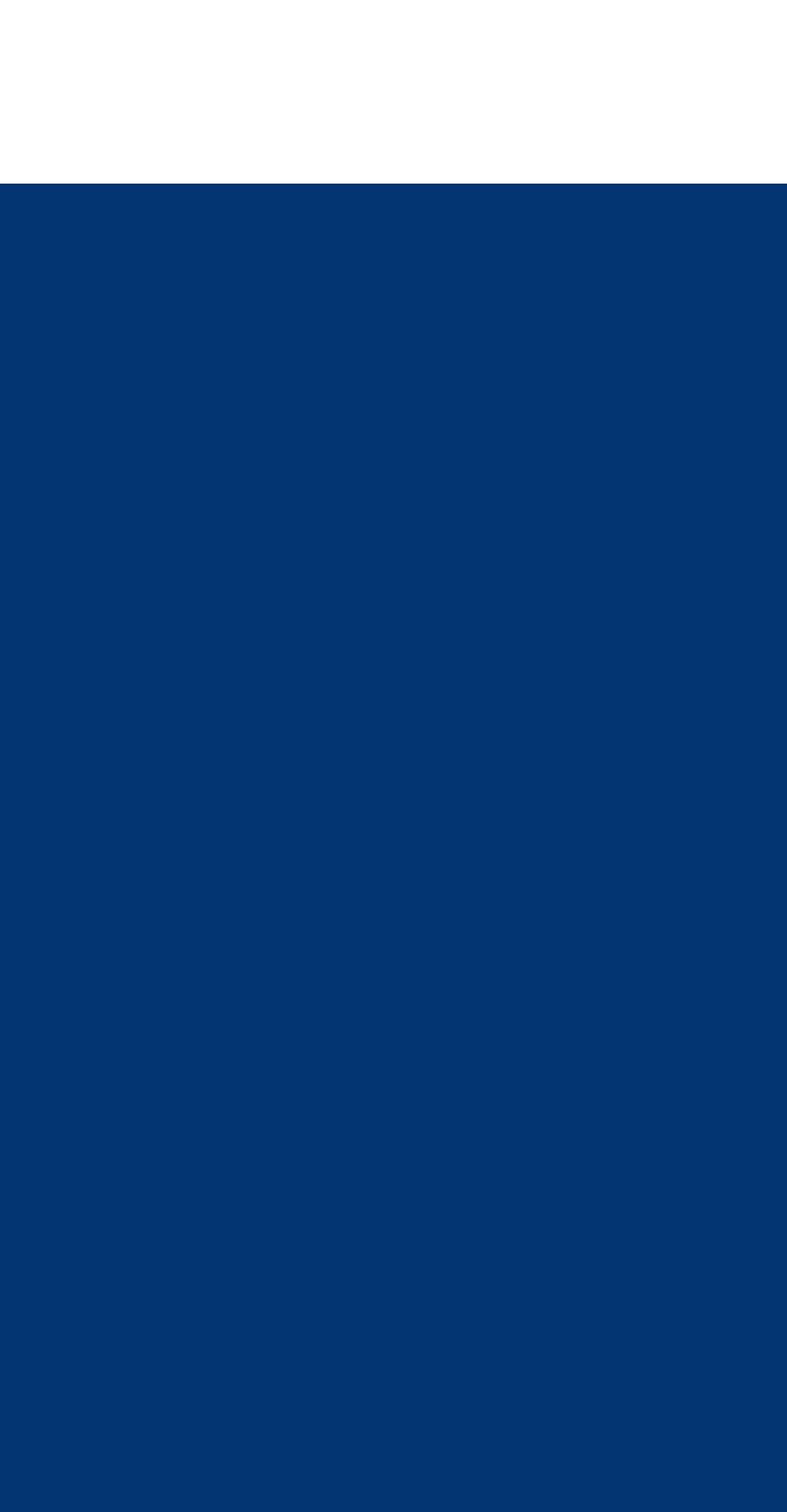Please identify the bounding box coordinates of where to click in order to follow the instruction: "View imprint".

[0.44, 0.243, 0.56, 0.274]